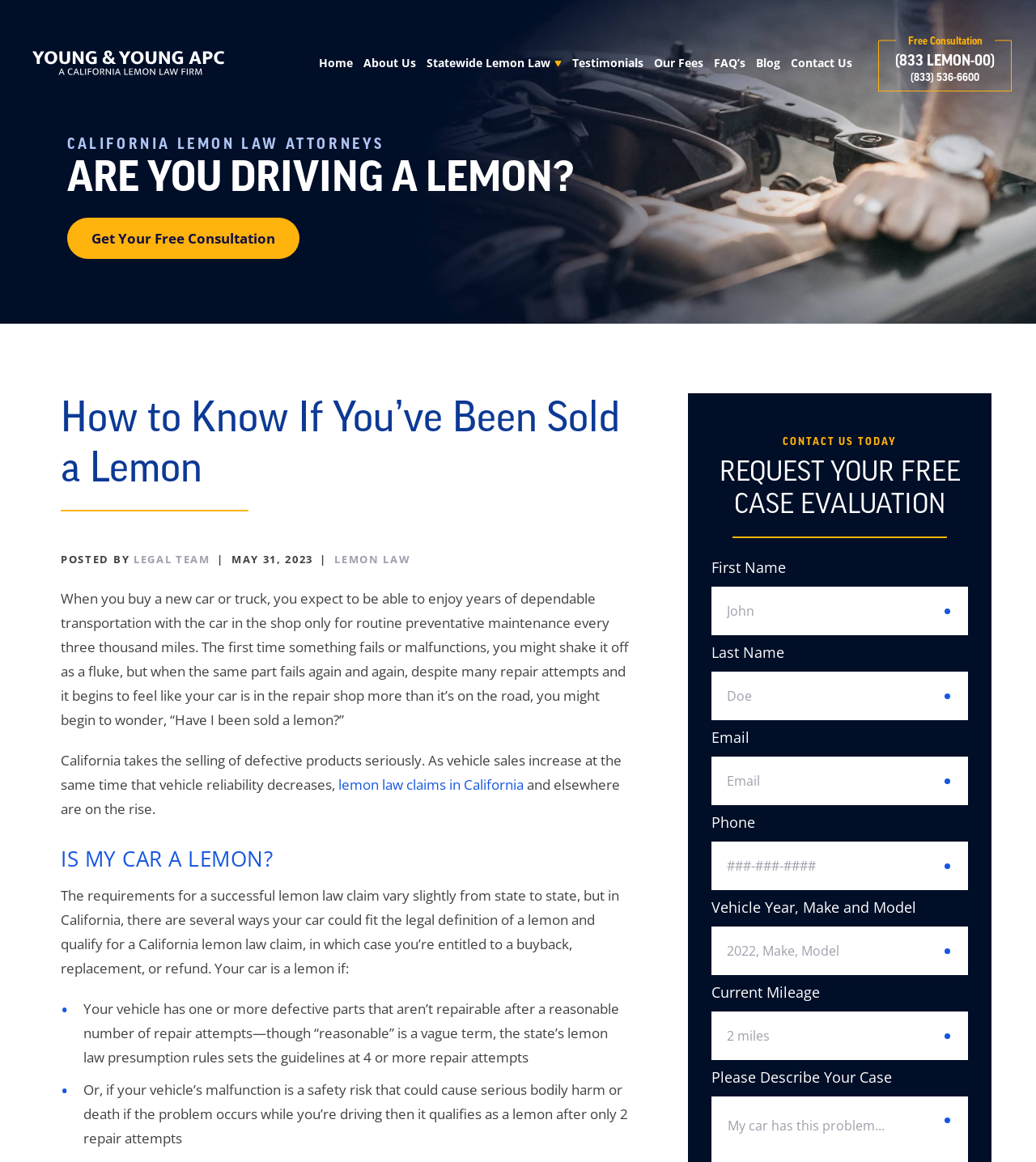Answer the question briefly using a single word or phrase: 
What is the phone number to contact for a free consultation?

(833) 536-6600